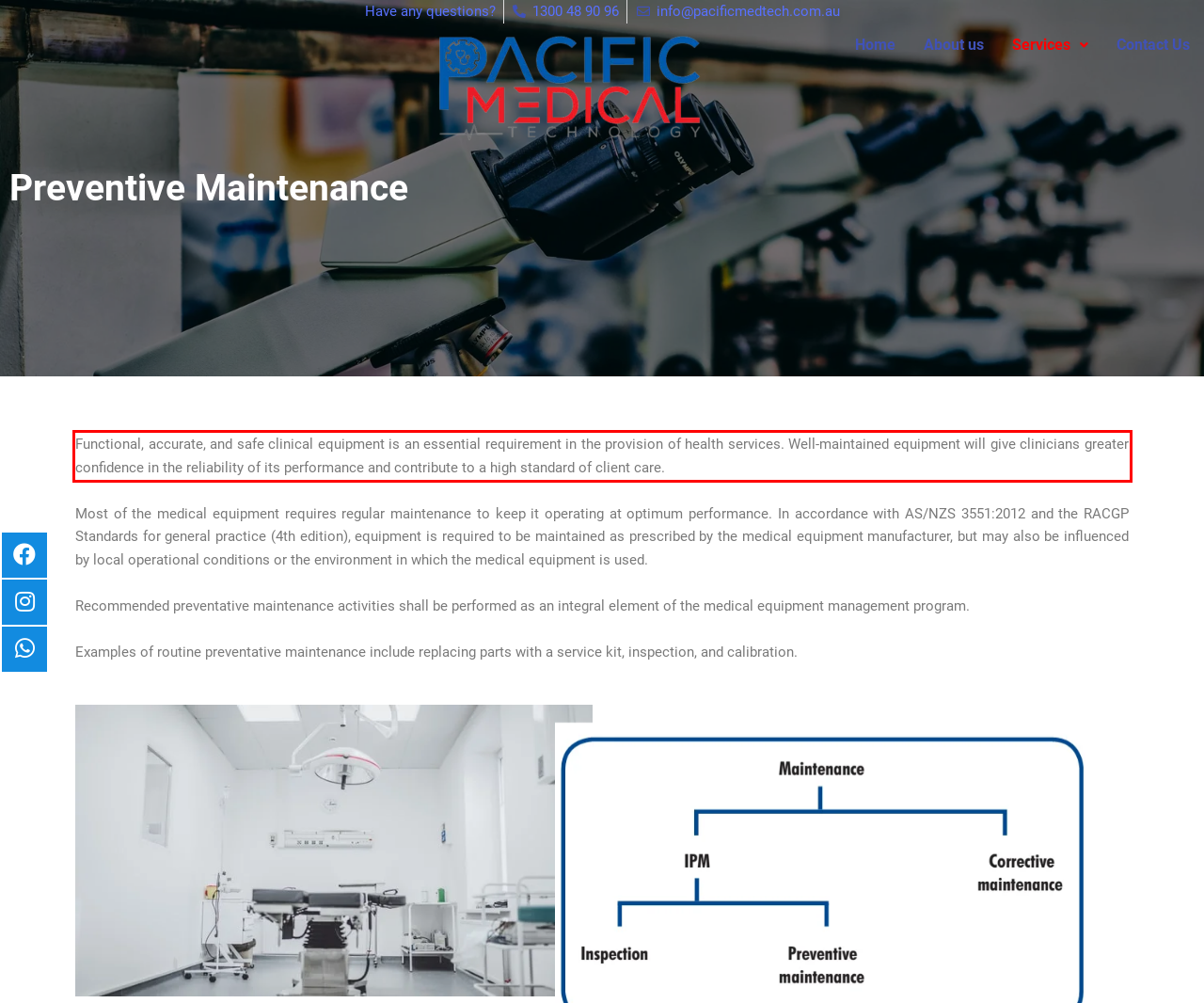Given a screenshot of a webpage containing a red bounding box, perform OCR on the text within this red bounding box and provide the text content.

Functional, accurate, and safe clinical equipment is an essential requirement in the provision of health services. Well-maintained equipment will give clinicians greater confidence in the reliability of its performance and contribute to a high standard of client care.